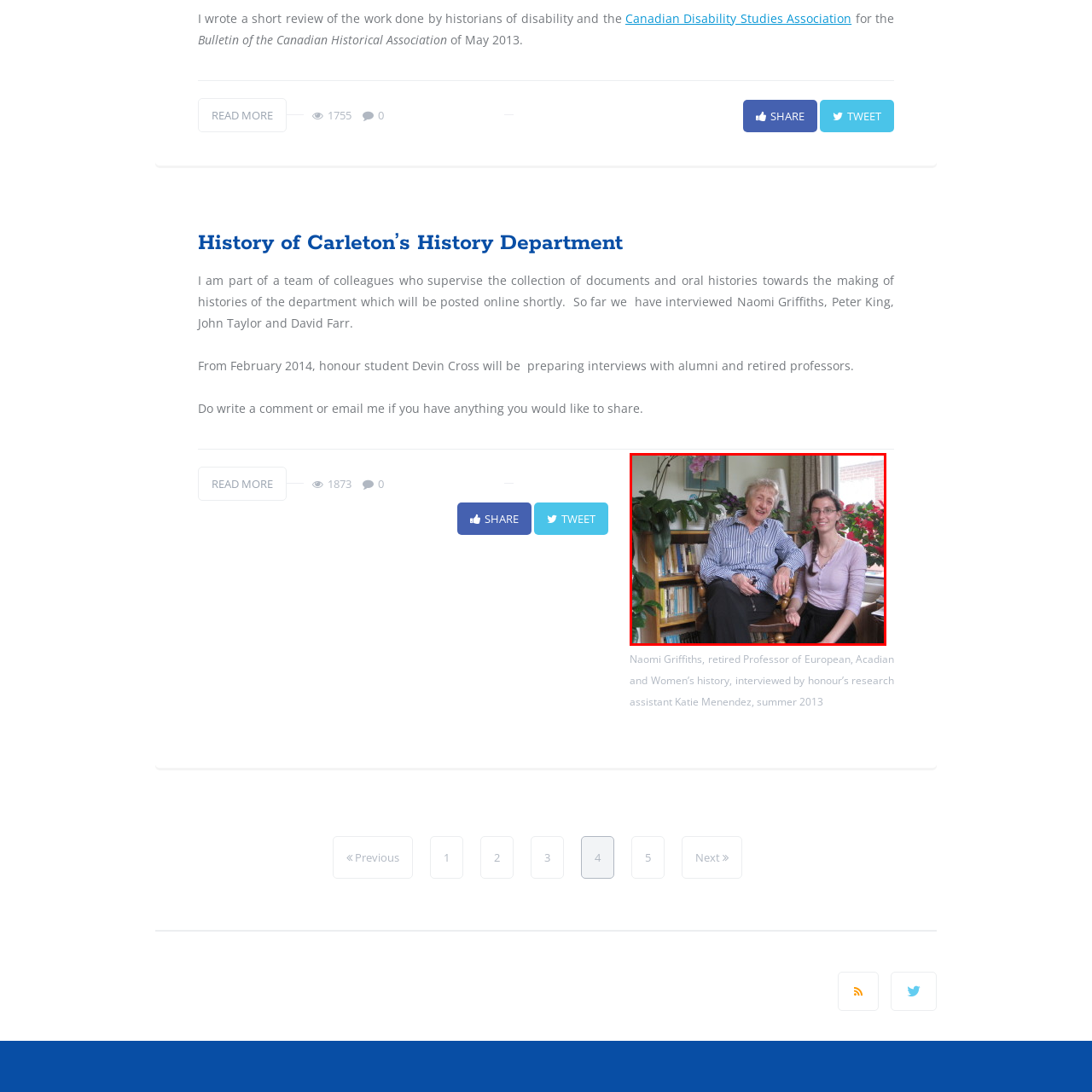What is the younger woman's hair styled as?
Look at the image highlighted within the red bounding box and provide a detailed answer to the question.

According to the caption, the younger woman has long hair styled in a braid, which adds to the sense of camaraderie and personal moment shared between the two women.